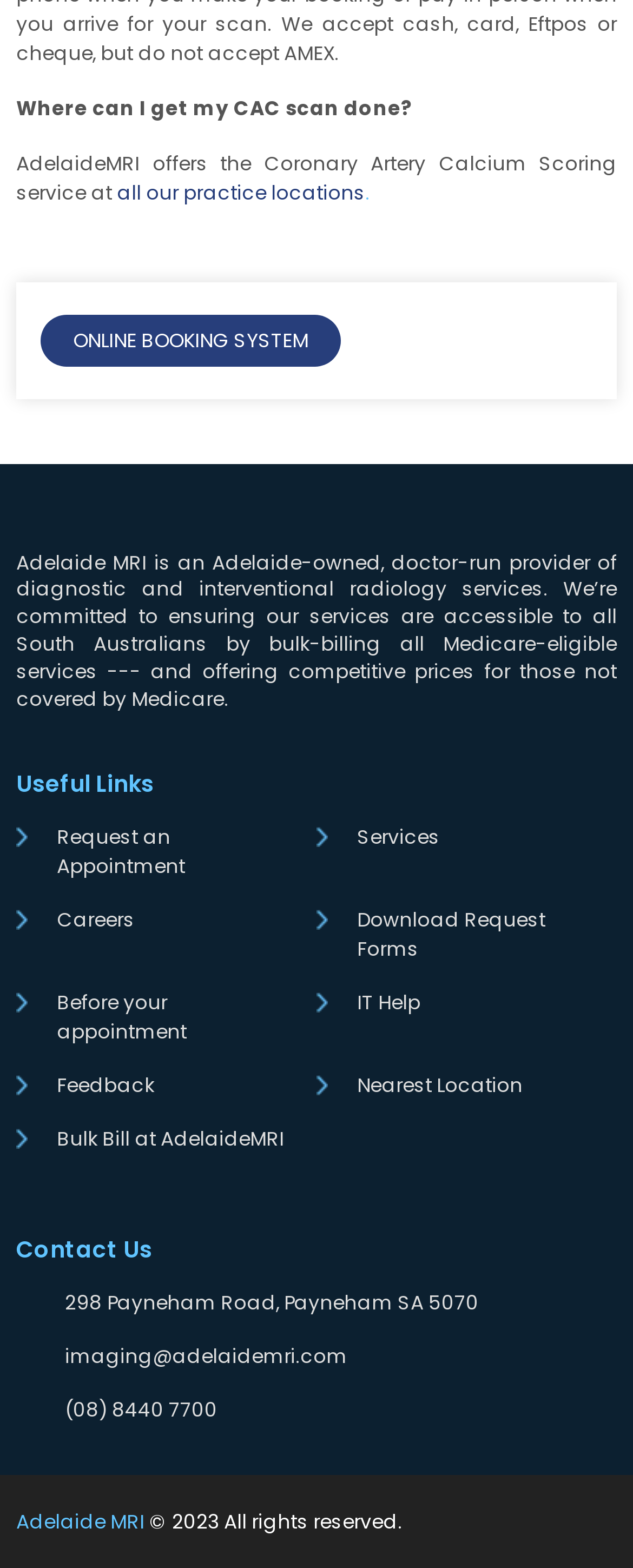Please locate the bounding box coordinates for the element that should be clicked to achieve the following instruction: "Request an appointment". Ensure the coordinates are given as four float numbers between 0 and 1, i.e., [left, top, right, bottom].

[0.09, 0.525, 0.292, 0.561]